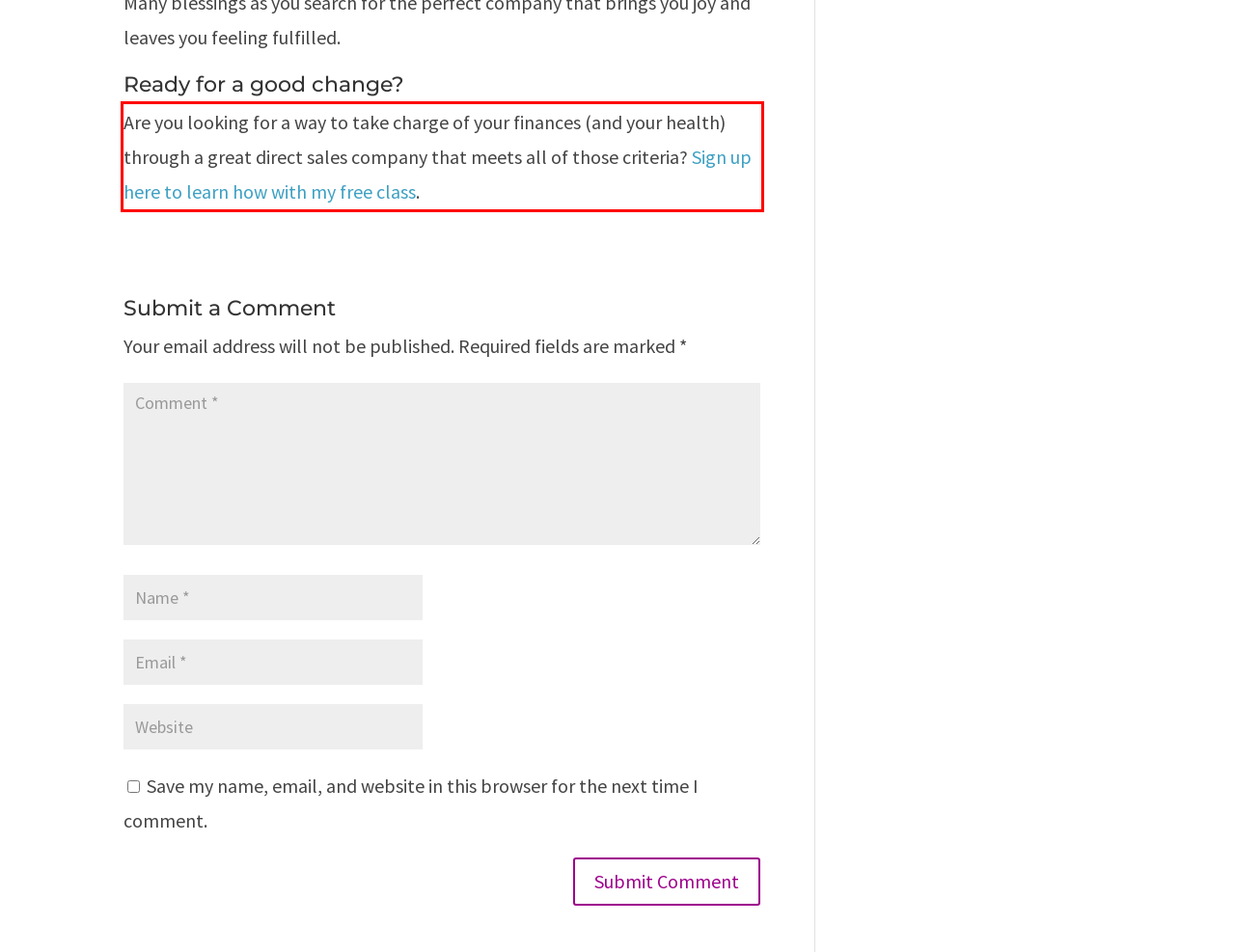Within the screenshot of a webpage, identify the red bounding box and perform OCR to capture the text content it contains.

Are you looking for a way to take charge of your finances (and your health) through a great direct sales company that meets all of those criteria? Sign up here to learn how with my free class.